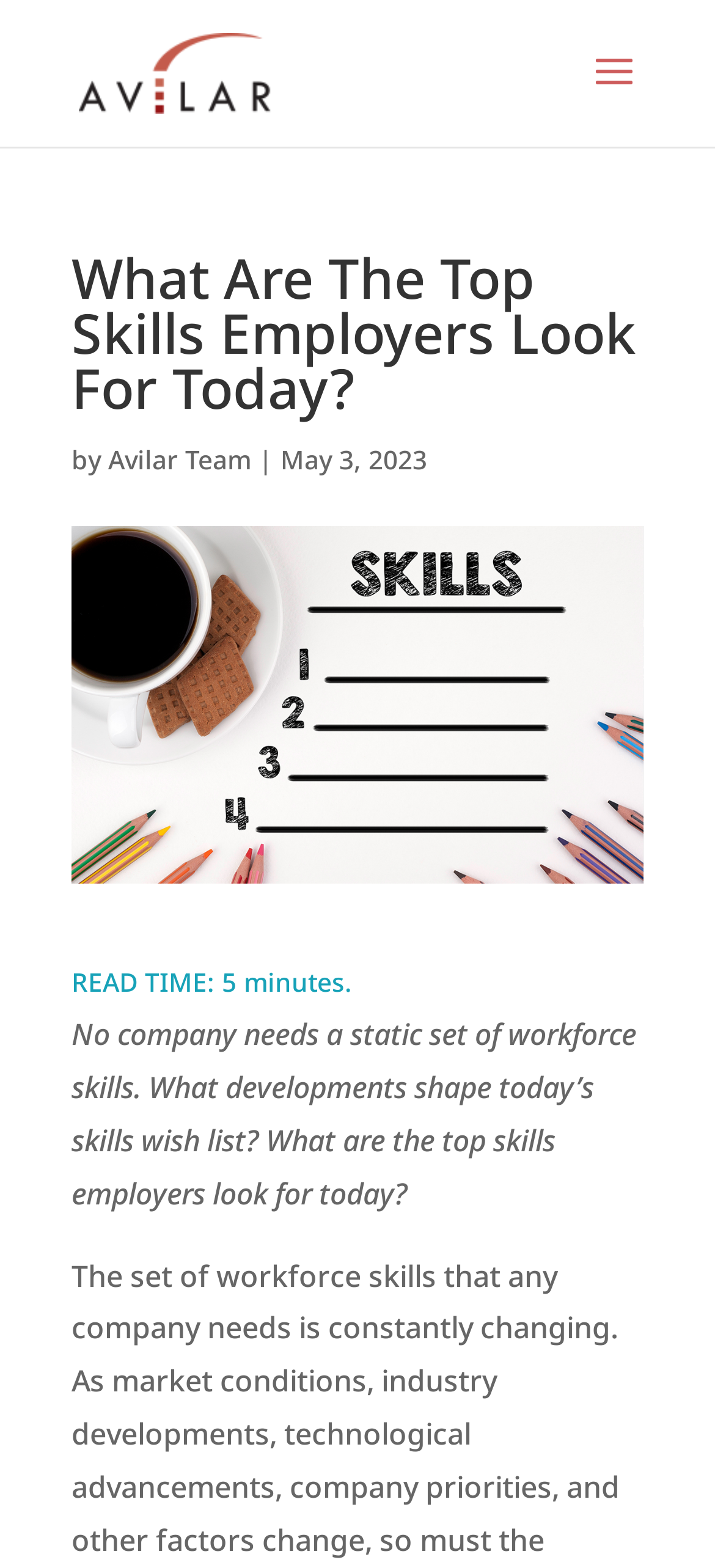Explain the contents of the webpage comprehensively.

The webpage appears to be a blog post titled "What Are The Top Skills Employers Look For Today?" on The Avilar Blog. At the top left of the page, there is a link to The Avilar Blog, accompanied by an image with the same name. Below this, there is a heading with the title of the blog post, which spans almost the entire width of the page.

Underneath the heading, there is a section with the author information, which includes the text "by" followed by a link to "Avilar Team", a vertical bar, and the date "May 3, 2023". This section is positioned near the top left of the page.

To the right of the author information, there is a large image related to the topic of top skills employers look for. Below this image, there is a section with the read time, which includes the text "READ TIME:" followed by the number "5" and the text "minutes".

The main content of the blog post starts below the read time section, with a paragraph of text that discusses the need for dynamic workforce skills and the top skills employers look for today. This paragraph spans almost the entire width of the page, similar to the heading.